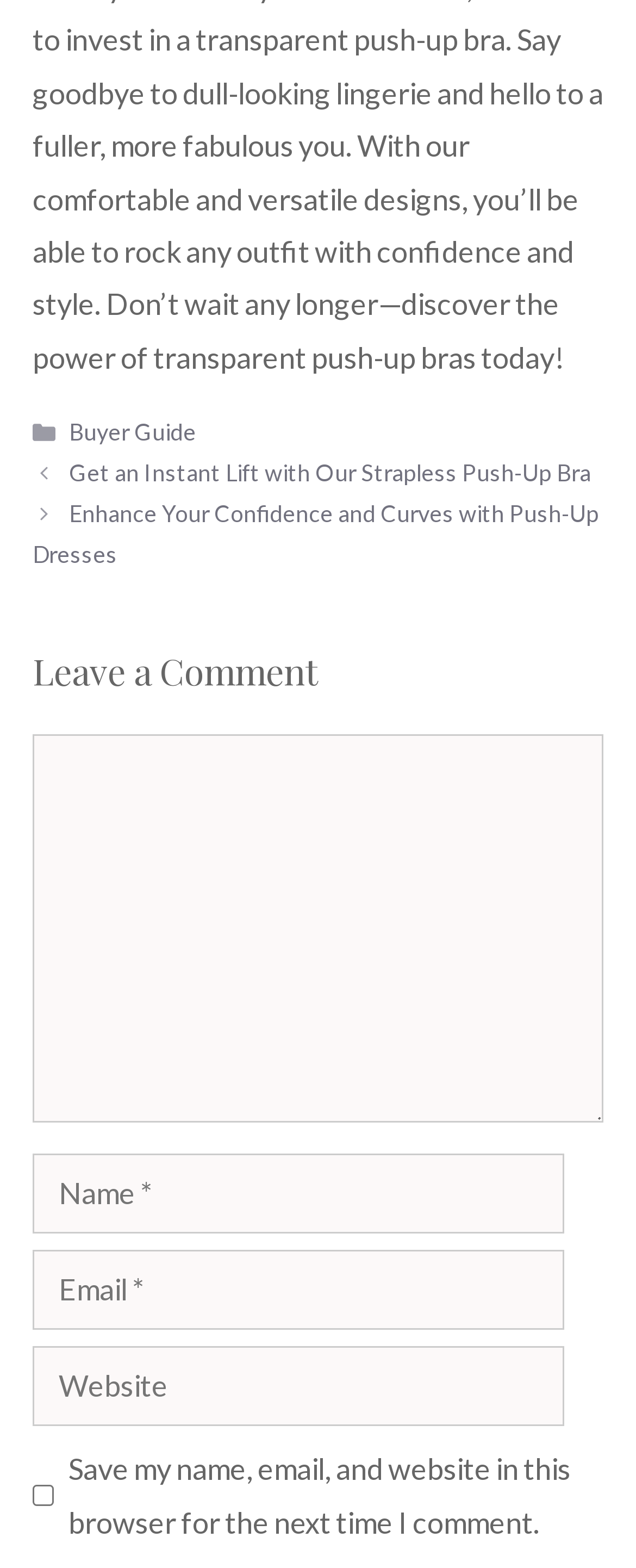What is the purpose of the checkbox in the comment section?
Answer with a single word or phrase by referring to the visual content.

Save comment information